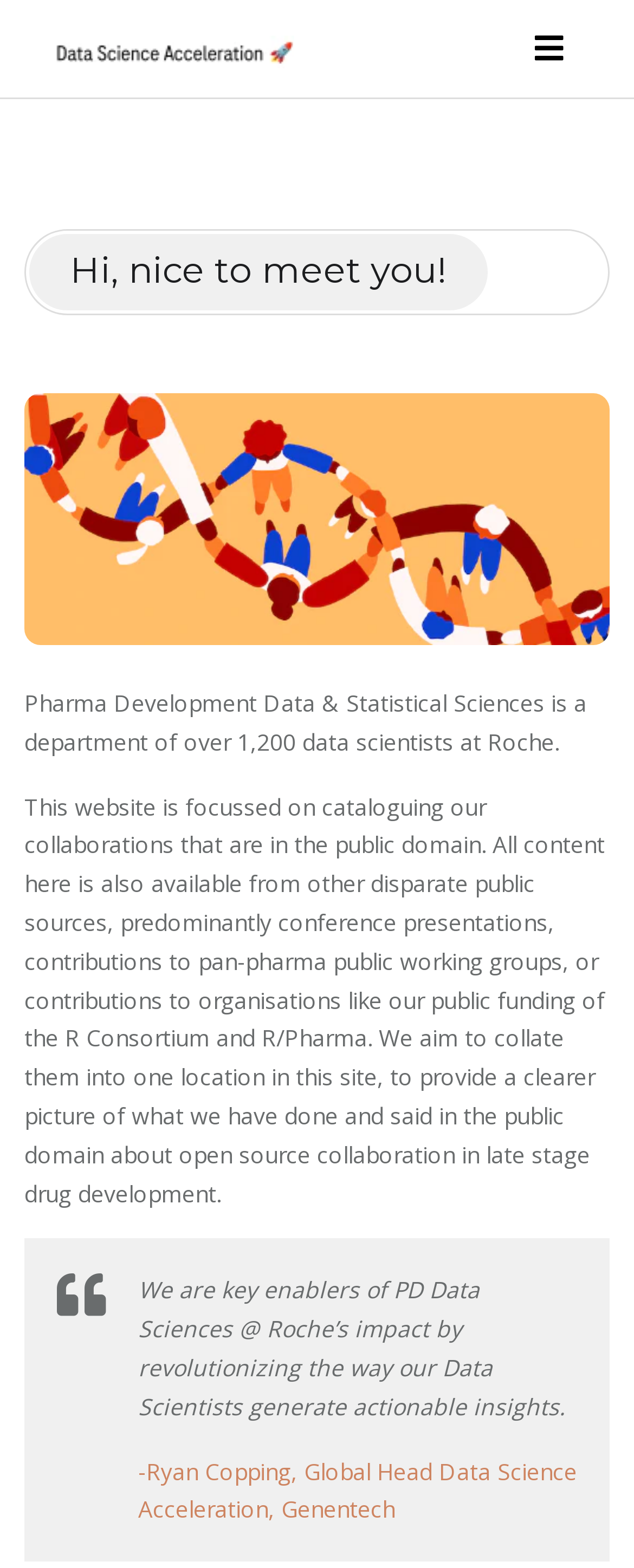What is the role of Data Scientists in the department?
Please answer the question with as much detail as possible using the screenshot.

I inferred this answer by reading the StaticText element with the text 'We are key enablers of PD Data Sciences @ Roche’s impact by revolutionizing the way our Data Scientists generate actionable insights.' which explains the role of Data Scientists.